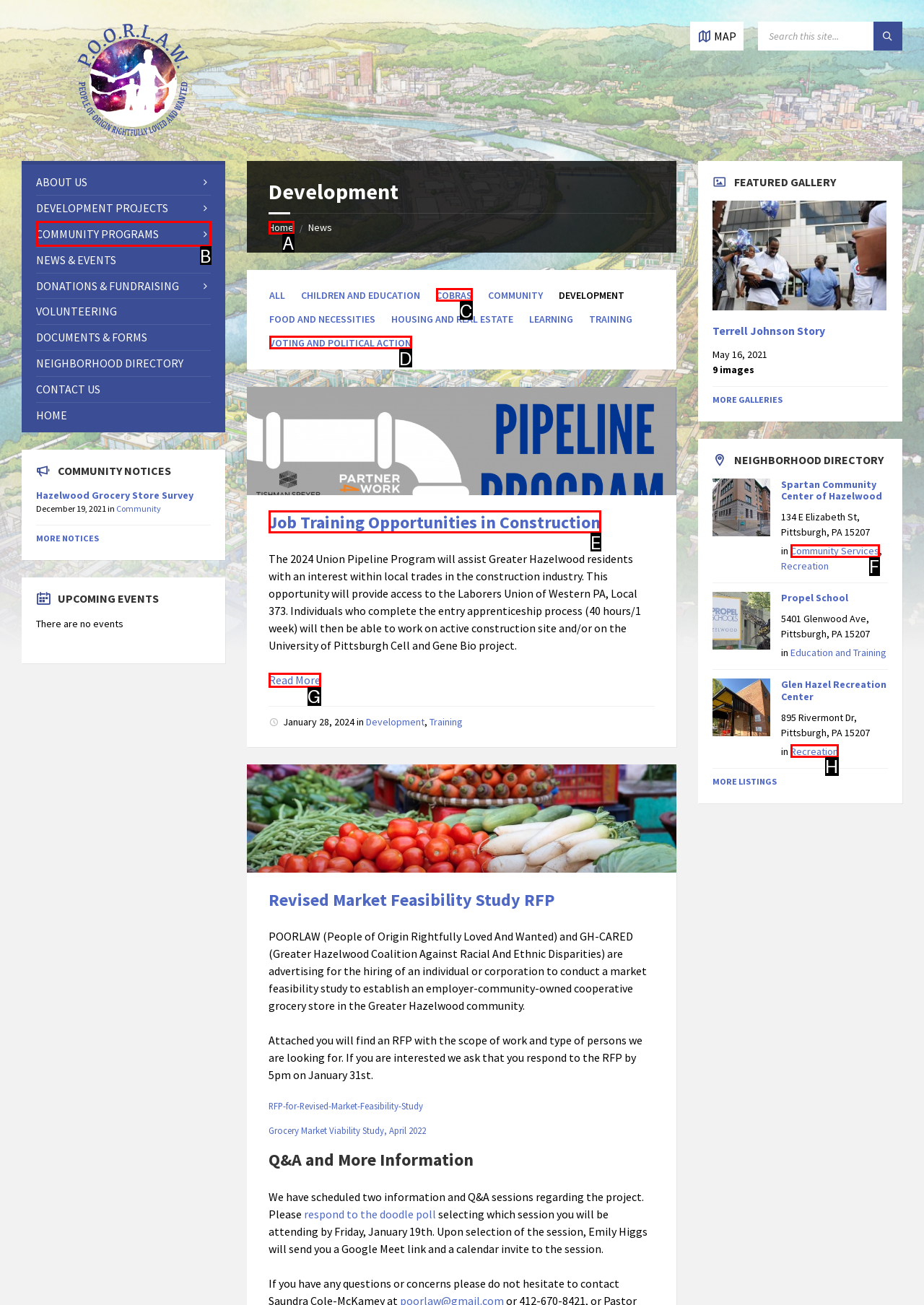Given the description: Voting and Political Action, identify the matching option. Answer with the corresponding letter.

D